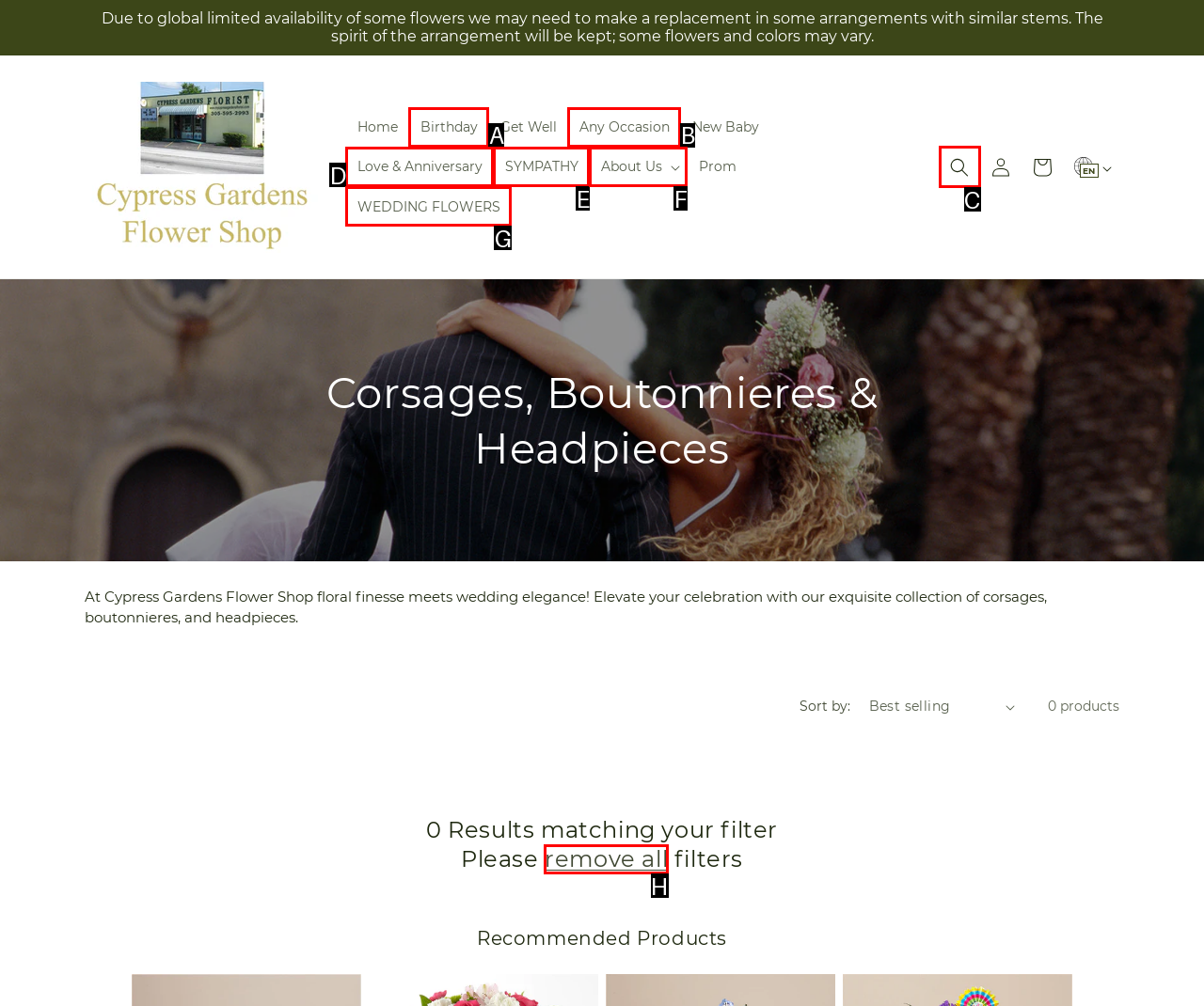To complete the task: Read NEWS, select the appropriate UI element to click. Respond with the letter of the correct option from the given choices.

None